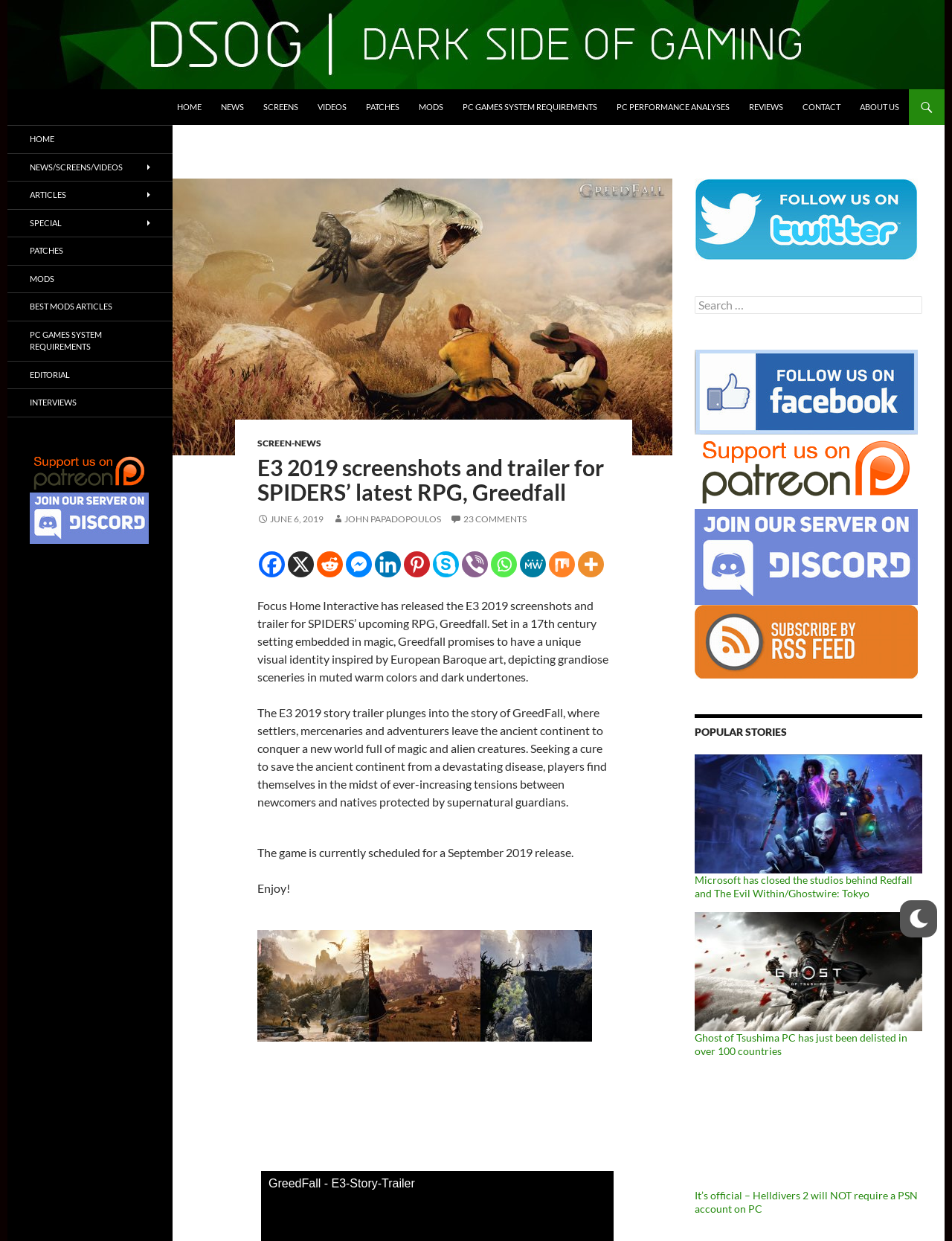Generate a comprehensive description of the contents of the webpage.

This webpage is about a video game news website, specifically featuring an article about the game Greedfall. At the top, there is a logo of the website "DSOGaming" with a link to the homepage. Below the logo, there is a navigation menu with links to various sections of the website, including "HOME", "NEWS", "SCREENS", "VIDEOS", "PATCHES", "MODS", and more.

The main content of the webpage is an article about Greedfall, which includes a heading "E3 2019 screenshots and trailer for SPIDERS' latest RPG, Greedfall" and a brief summary of the game. The article is accompanied by a screenshot of the game, which is displayed prominently on the page.

Below the article, there are social media links to share the article on various platforms, including Facebook, Twitter, Reddit, and more. There is also a section with popular stories, which features links to other articles on the website, along with images and brief summaries.

On the right side of the page, there is a search bar where users can search for specific keywords or phrases. Below the search bar, there are links to the website's social media profiles, including Twitter, Facebook, and Patreon.

At the bottom of the page, there is a footer section with links to various sections of the website, including "HOME", "NEWS", "SCREENS", "VIDEOS", and more. There is also a copyright notice and a link to the website's contact page.